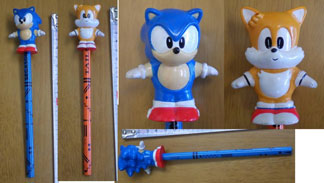What is the design style of the figures?
Your answer should be a single word or phrase derived from the screenshot.

Chibi-style